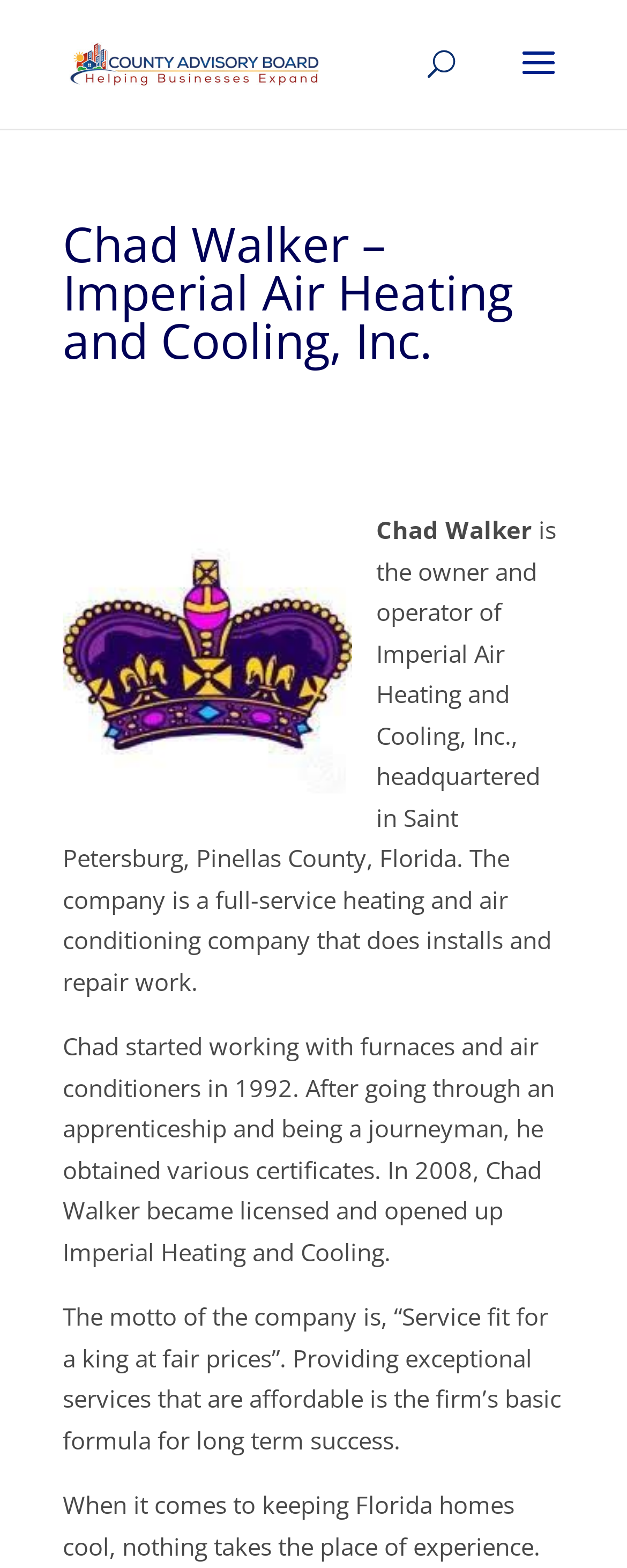What type of services does the company provide?
Answer the question in a detailed and comprehensive manner.

I found the answer by reading the StaticText element that describes the company and its services, which mentions that it is a full-service heating and air conditioning company that does installs and repair work.